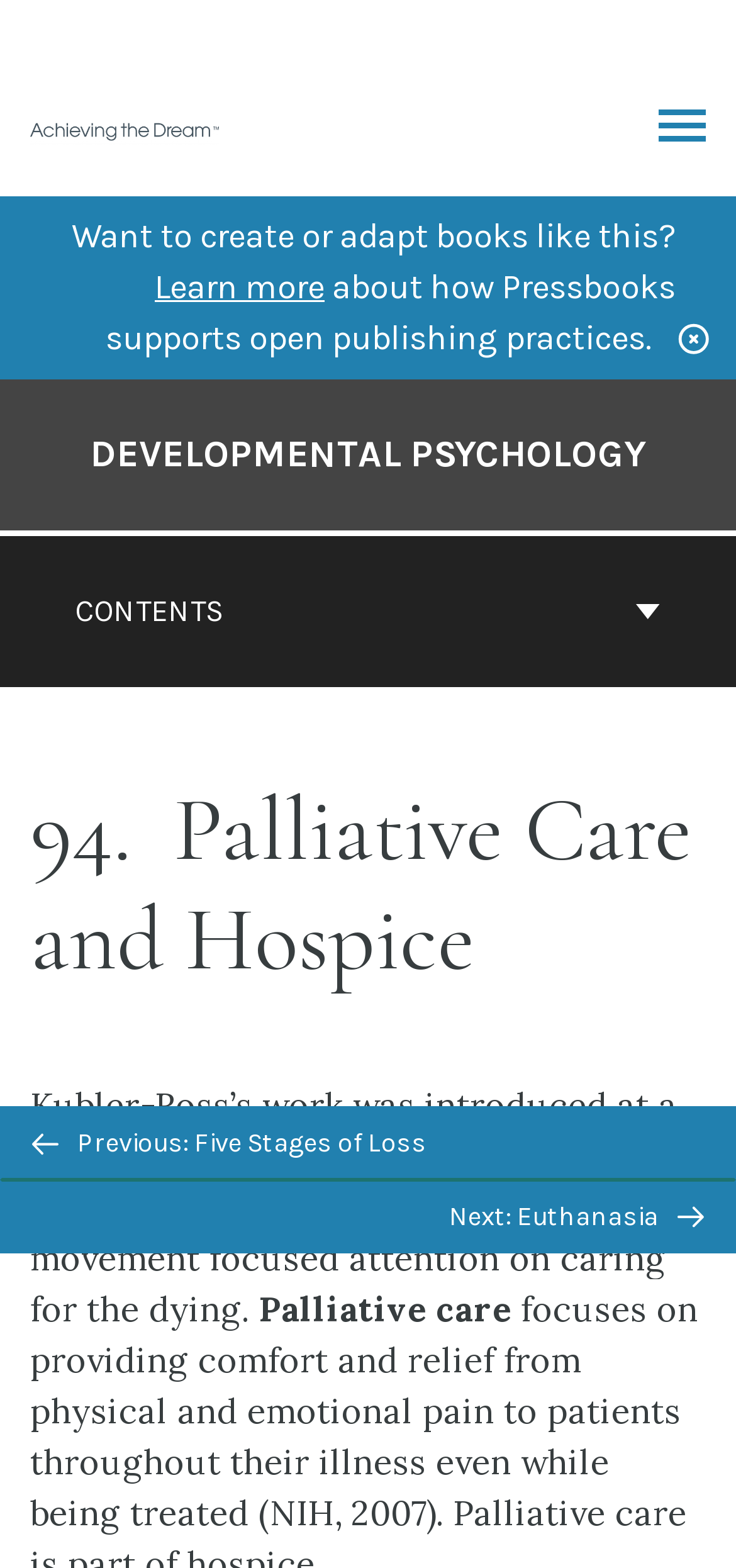Calculate the bounding box coordinates of the UI element given the description: "Previous: Five Stages of Loss".

[0.0, 0.705, 1.0, 0.752]